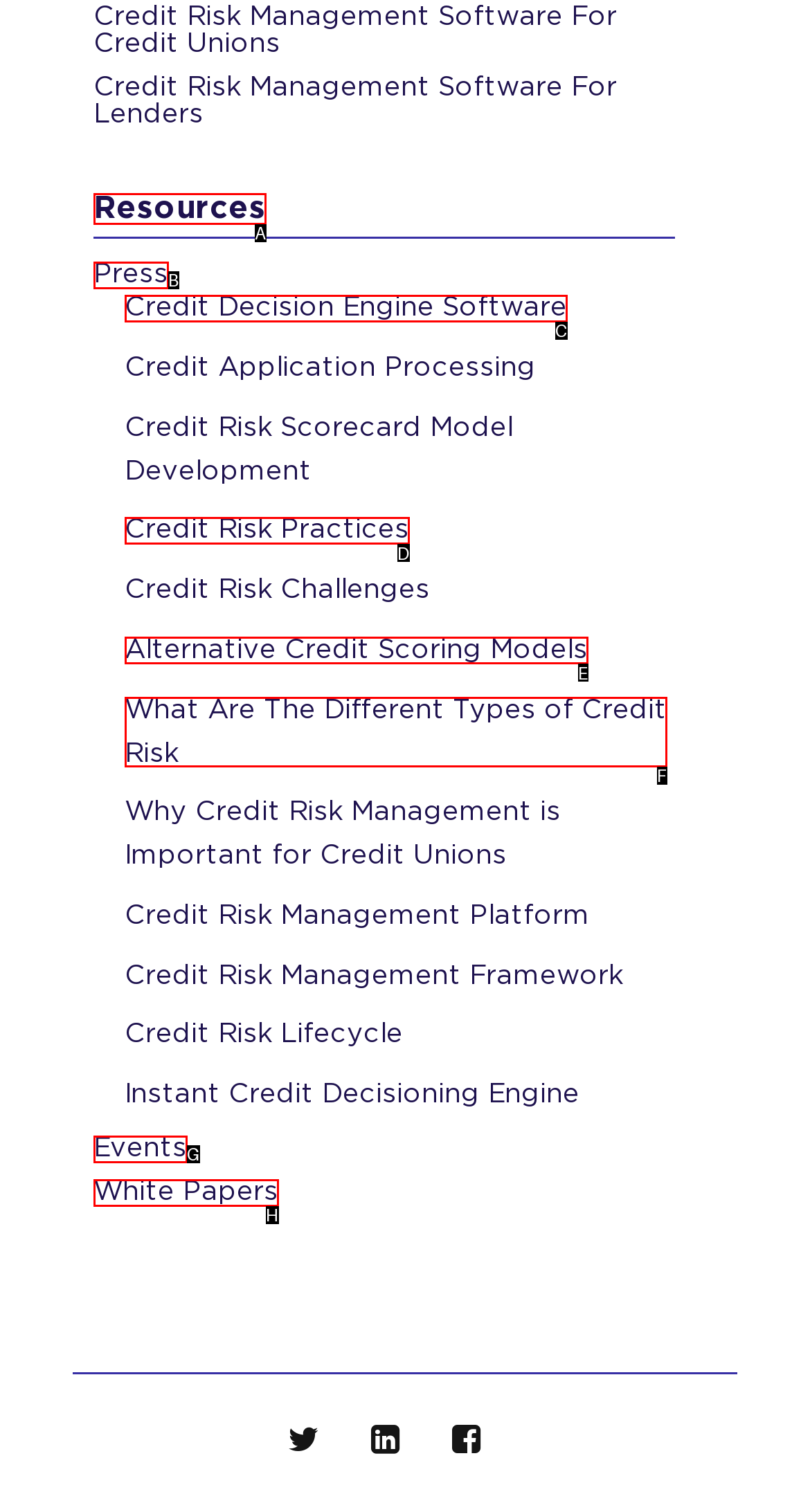Identify the UI element that best fits the description: Press
Respond with the letter representing the correct option.

B